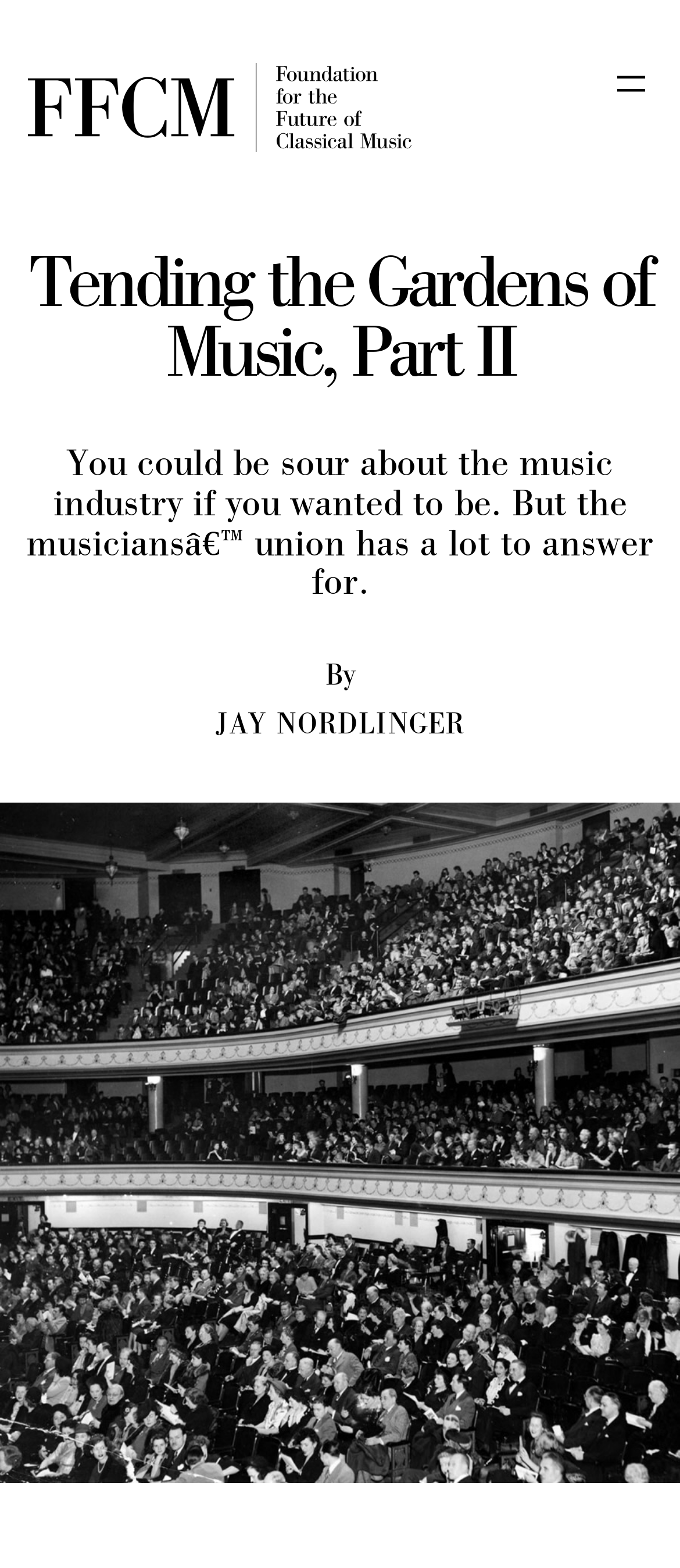Determine and generate the text content of the webpage's headline.

Tending the Gardens of Music, Part II